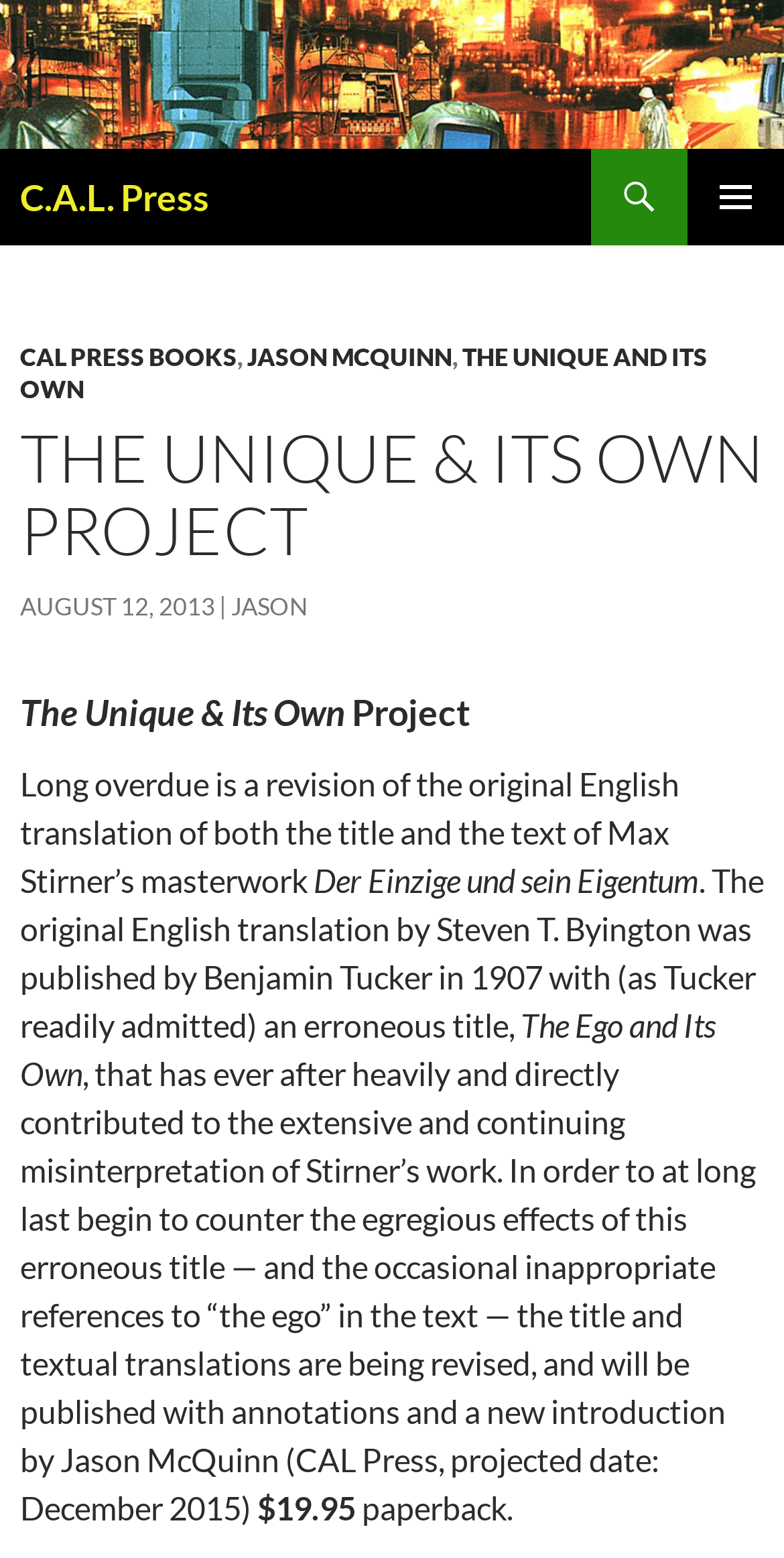Show the bounding box coordinates of the element that should be clicked to complete the task: "Click on the C.A.L. Press logo".

[0.0, 0.0, 1.0, 0.095]